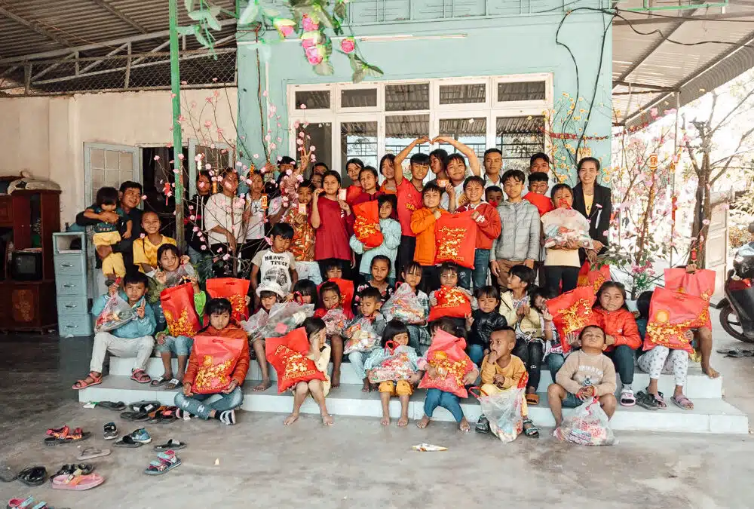Elaborate on the various elements present in the image.

The image captures a vibrant scene from a Tết celebration, the Vietnamese New Year, organized by LittleBigDreams e.V. In a joyful display, numerous children and adults gather on the steps of a bright blue building, adorned with traditional decorations, including blooming branches and festive ornaments. The children, many dressed in bright red outfits featuring auspicious symbols, hold colorful gift bags as they pose happily together. Their smiles and enthusiastic expressions reflect the spirit of the holiday, emphasizing themes of community, joy, and cultural heritage during this important occasion. The setting is lively and filled with anticipation, showcasing not only the celebration of the New Year but also the shared warmth and joy of the gathering.